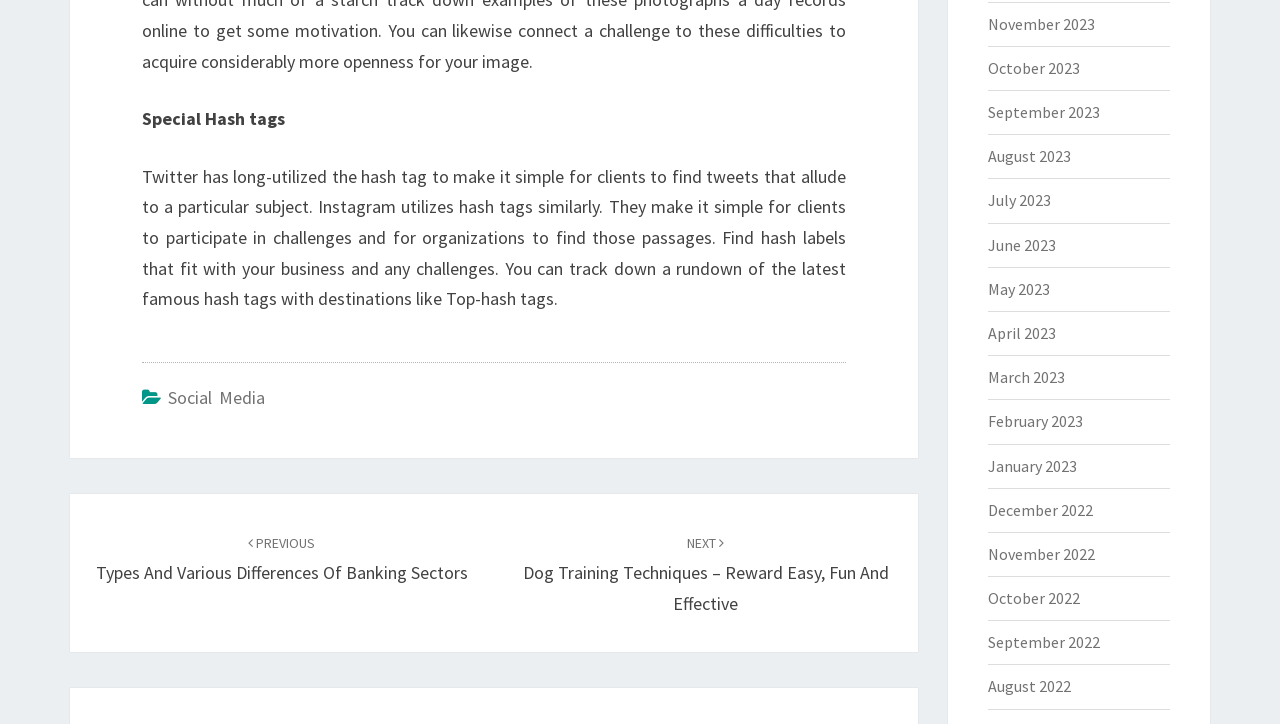Provide a one-word or one-phrase answer to the question:
How many monthly archive links are available?

19